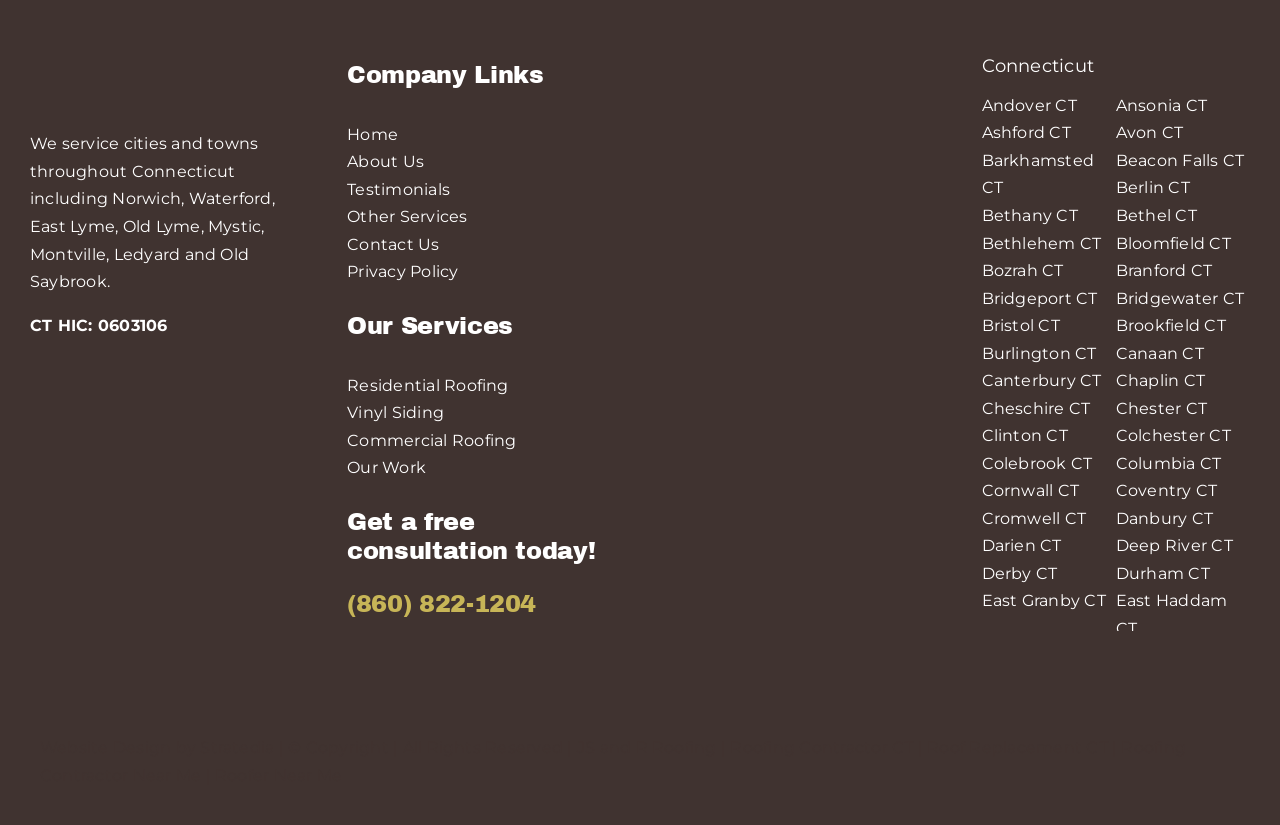Pinpoint the bounding box coordinates of the area that must be clicked to complete this instruction: "Visit the 'Residential Roofing' page".

[0.271, 0.455, 0.397, 0.478]